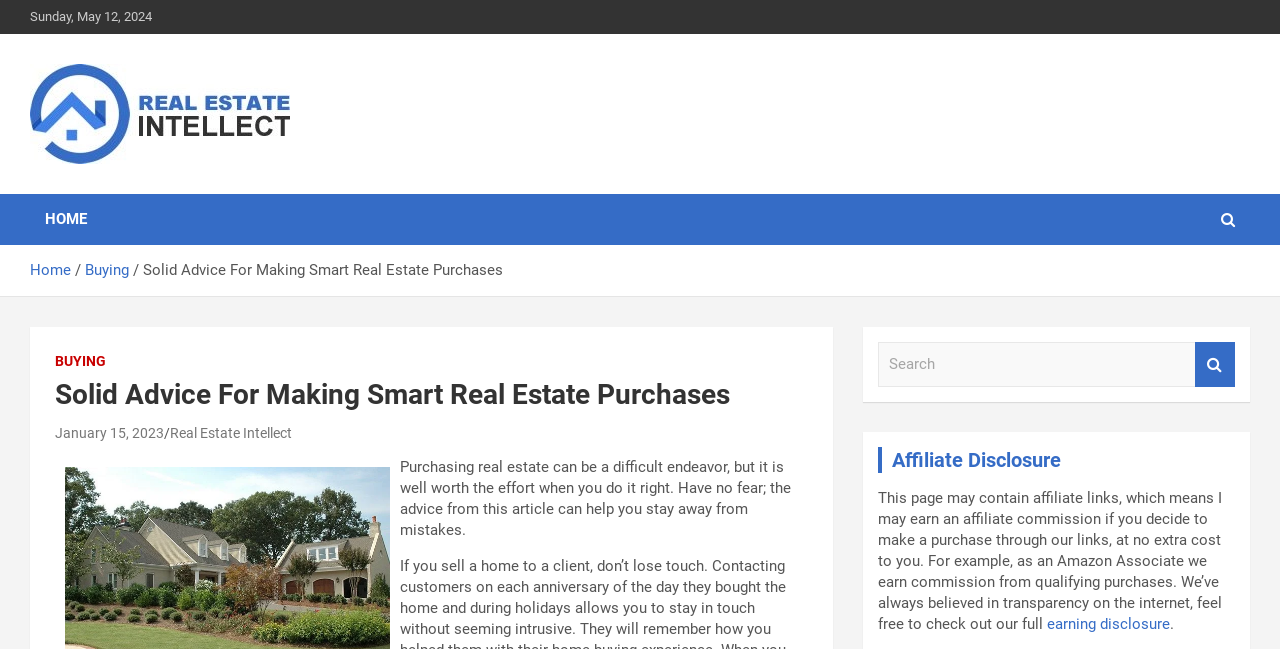Pinpoint the bounding box coordinates of the element you need to click to execute the following instruction: "Click on the 'HOME' link". The bounding box should be represented by four float numbers between 0 and 1, in the format [left, top, right, bottom].

[0.023, 0.299, 0.08, 0.378]